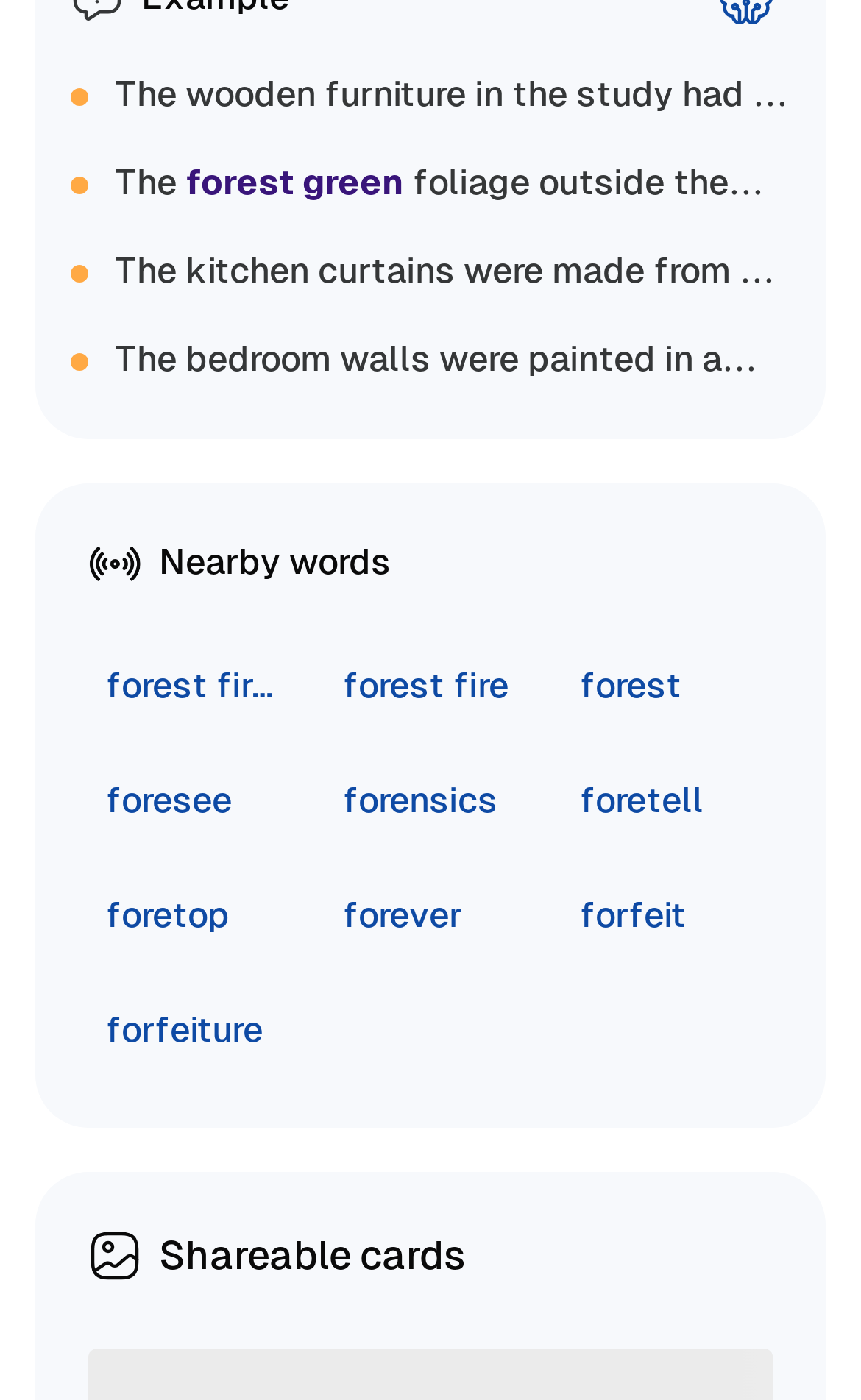Using the provided description forest fire fighter, find the bounding box coordinates for the UI element. Provide the coordinates in (top-left x, top-left y, bottom-right x, bottom-right y) format, ensuring all values are between 0 and 1.

[0.123, 0.471, 0.326, 0.509]